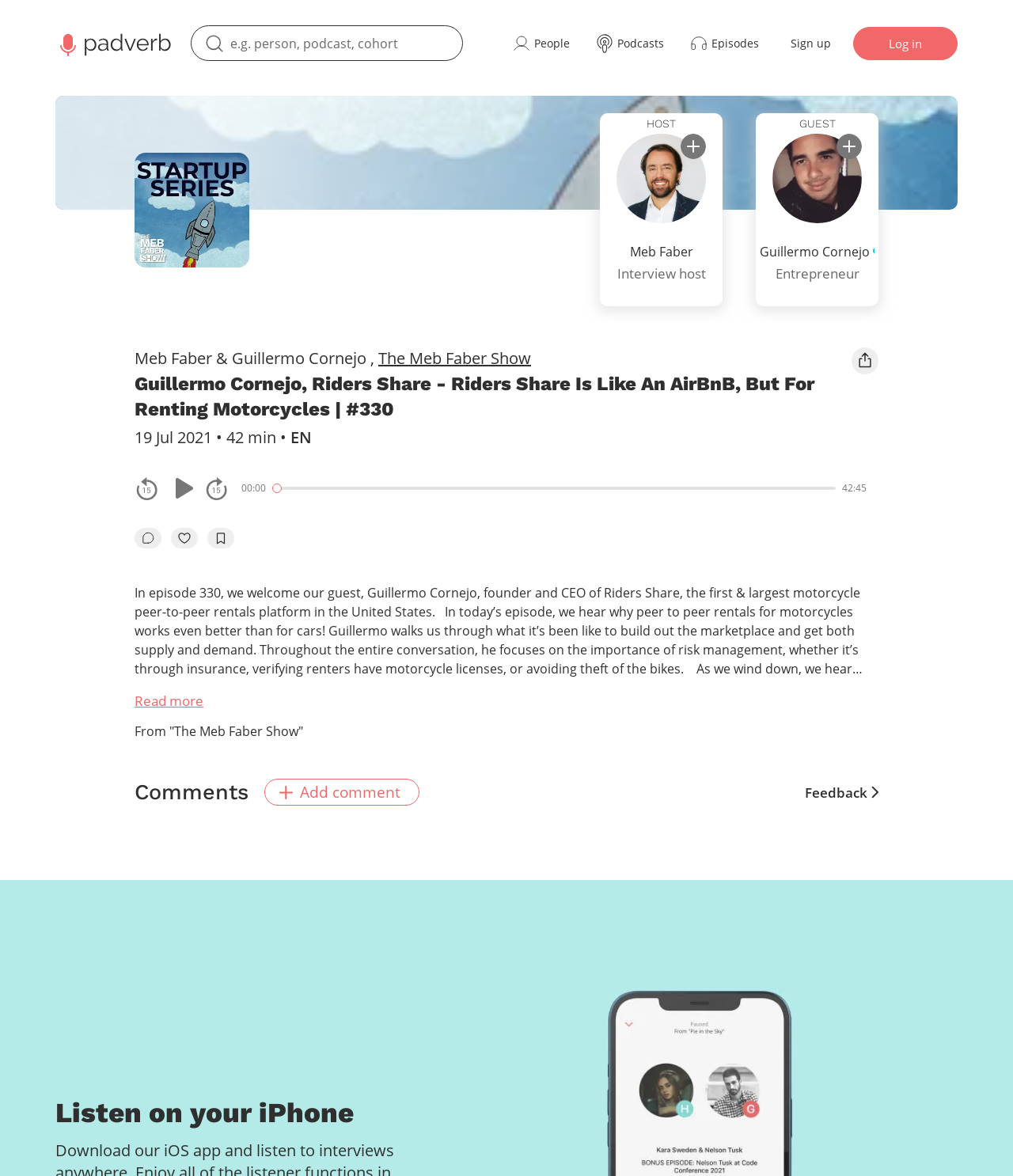Please identify the bounding box coordinates of the clickable area that will allow you to execute the instruction: "Sign up".

[0.78, 0.023, 0.82, 0.051]